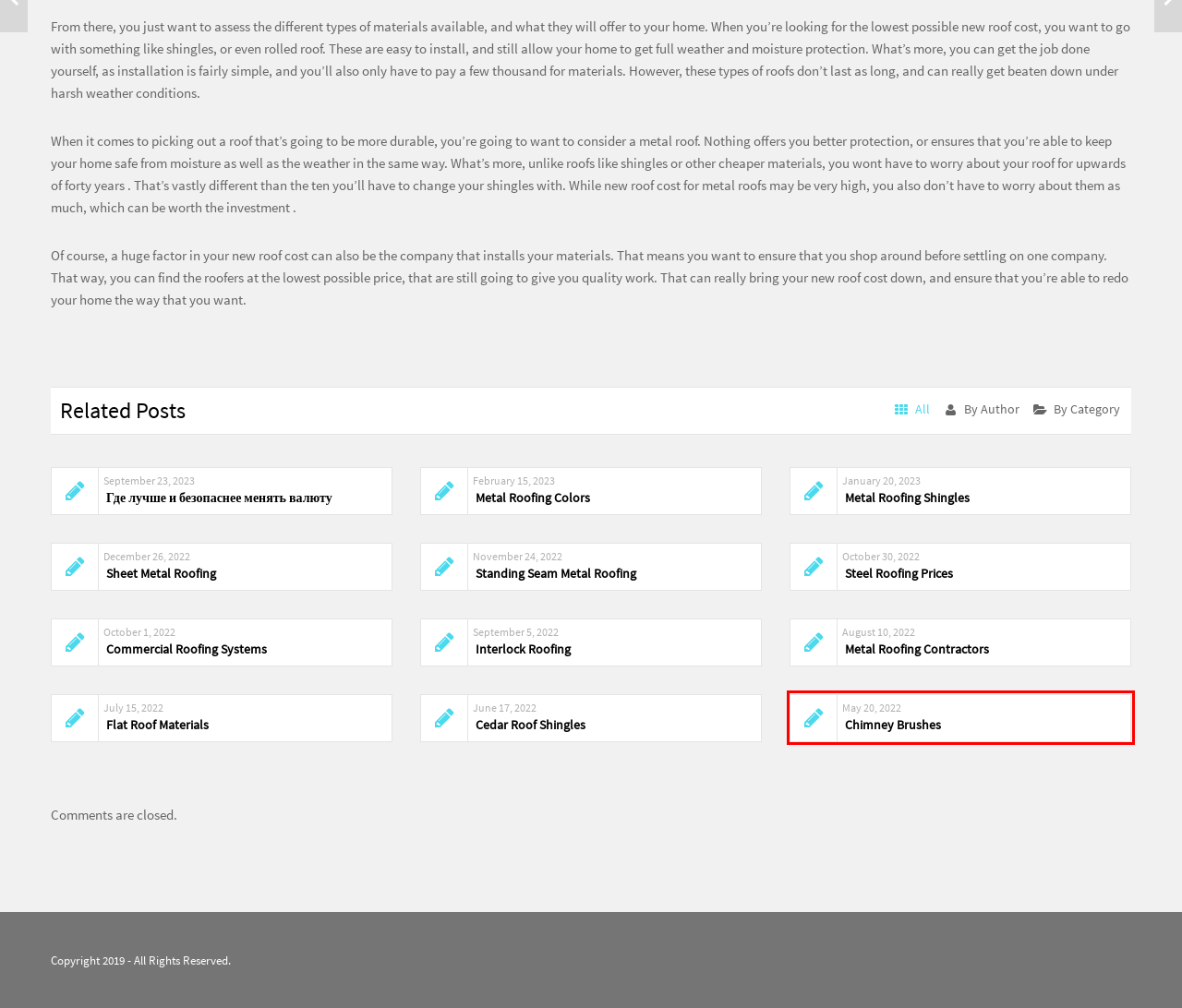Check out the screenshot of a webpage with a red rectangle bounding box. Select the best fitting webpage description that aligns with the new webpage after clicking the element inside the bounding box. Here are the candidates:
A. PublishSagharbor  | Chimney Brushes
B. PublishSagharbor  | Metal Roofing Colors
C. PublishSagharbor  | Commercial Roofing Systems
D. PublishSagharbor  | Cedar Roof Shingles
E. PublishSagharbor  | Metal Roofing Contractors
F. PublishSagharbor  | Где лучше и безопаснее менять валюту
G. PublishSagharbor  | Standing Seam Metal Roofing
H. PublishSagharbor  | Metal Roofing Shingles

A